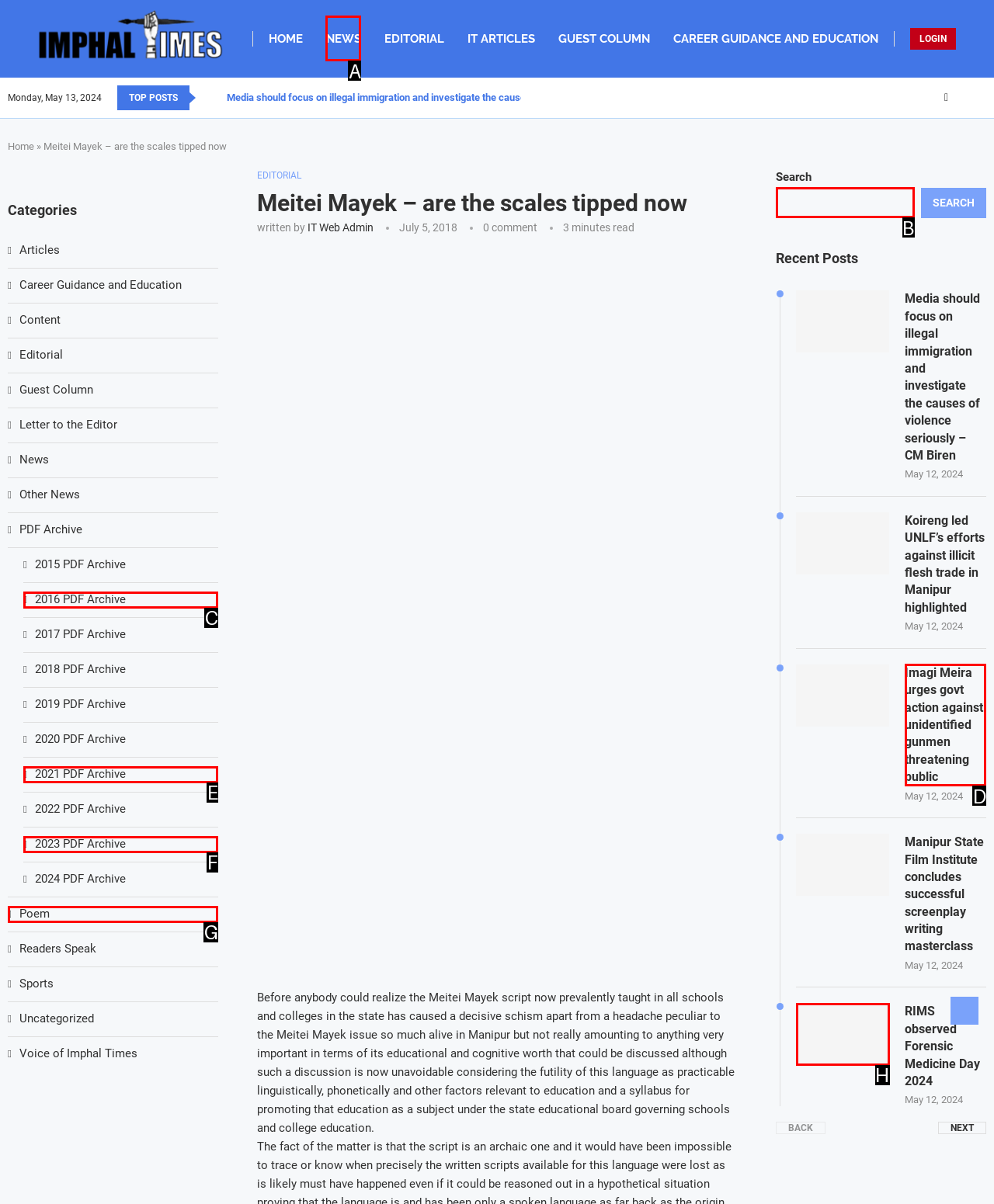Select the HTML element that corresponds to the description: 2023 PDF Archive
Reply with the letter of the correct option from the given choices.

F